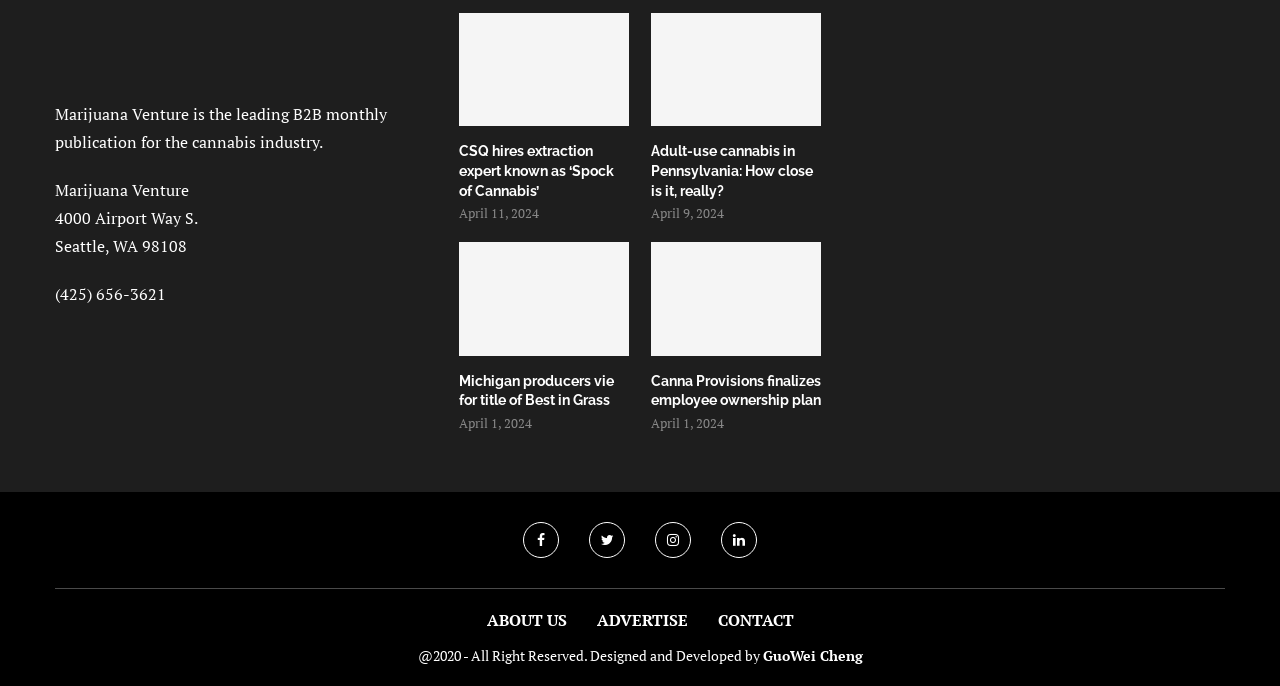Identify the bounding box for the UI element described as: "Linkedin". Ensure the coordinates are four float numbers between 0 and 1, formatted as [left, top, right, bottom].

[0.563, 0.761, 0.591, 0.813]